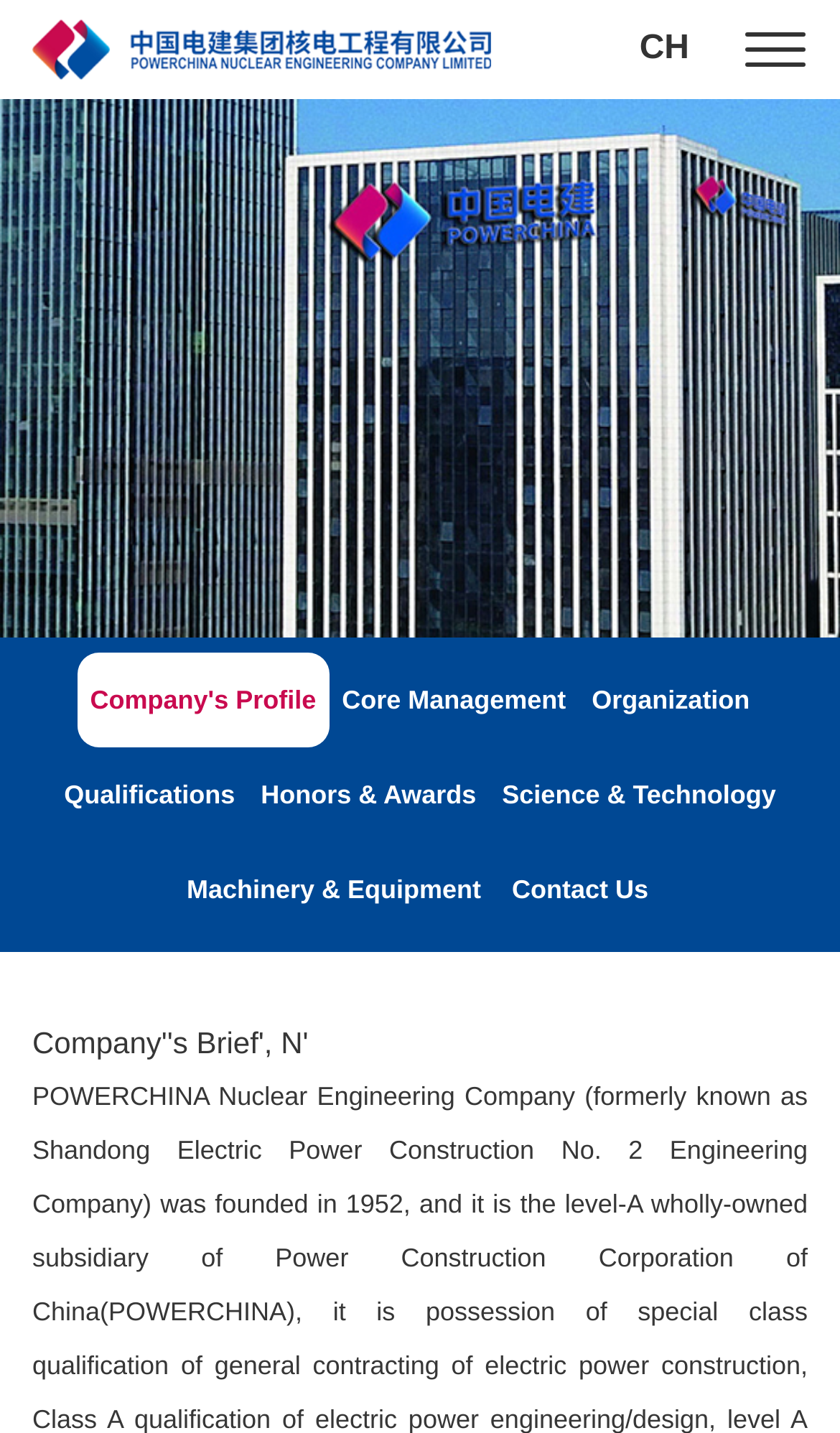Extract the bounding box for the UI element that matches this description: "parent_node: CH aria-label="Toggle navigation"".

[0.885, 0.008, 0.962, 0.062]